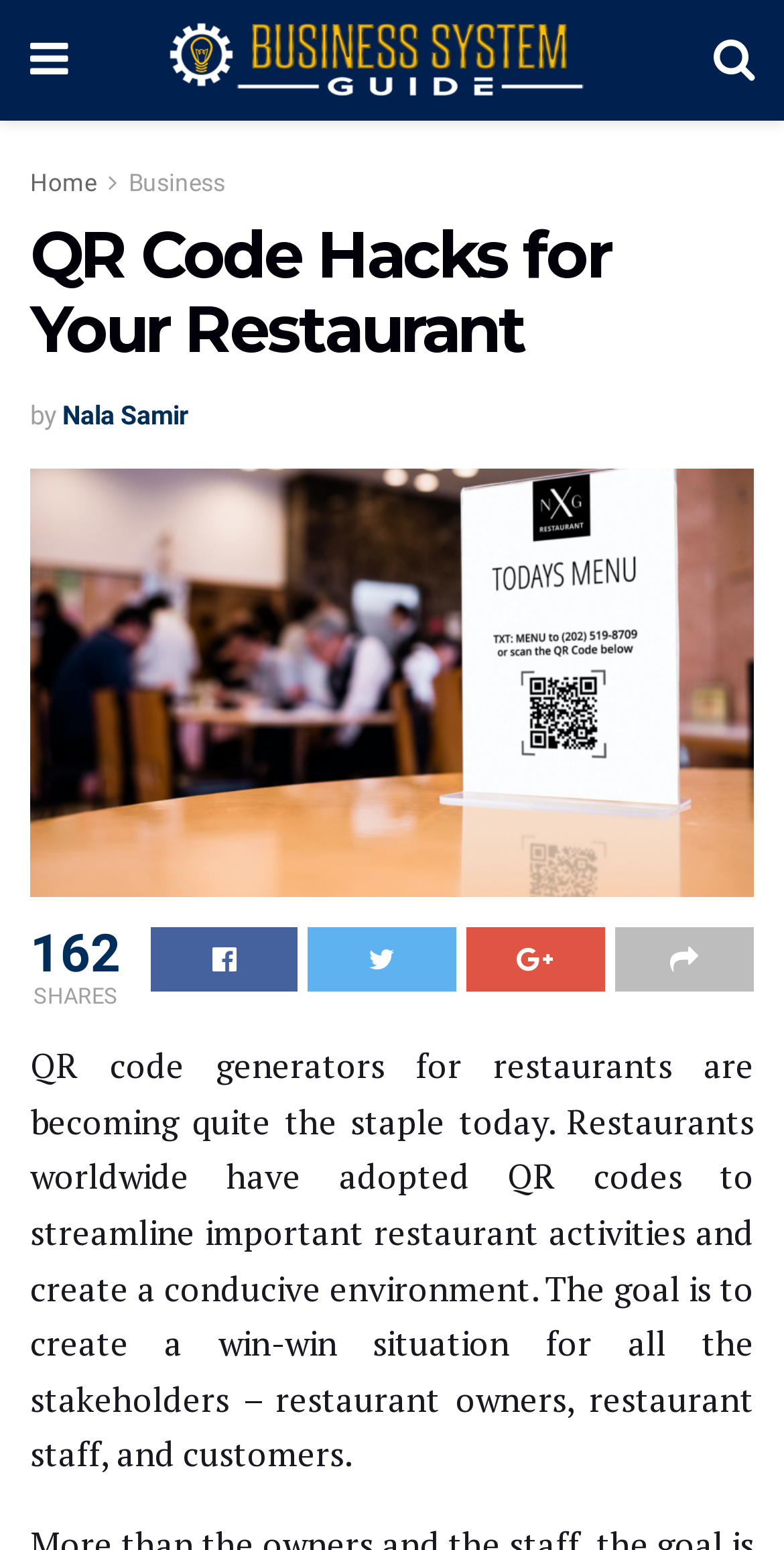Using the format (top-left x, top-left y, bottom-right x, bottom-right y), provide the bounding box coordinates for the described UI element. All values should be floating point numbers between 0 and 1: Nala Samir

[0.079, 0.258, 0.241, 0.277]